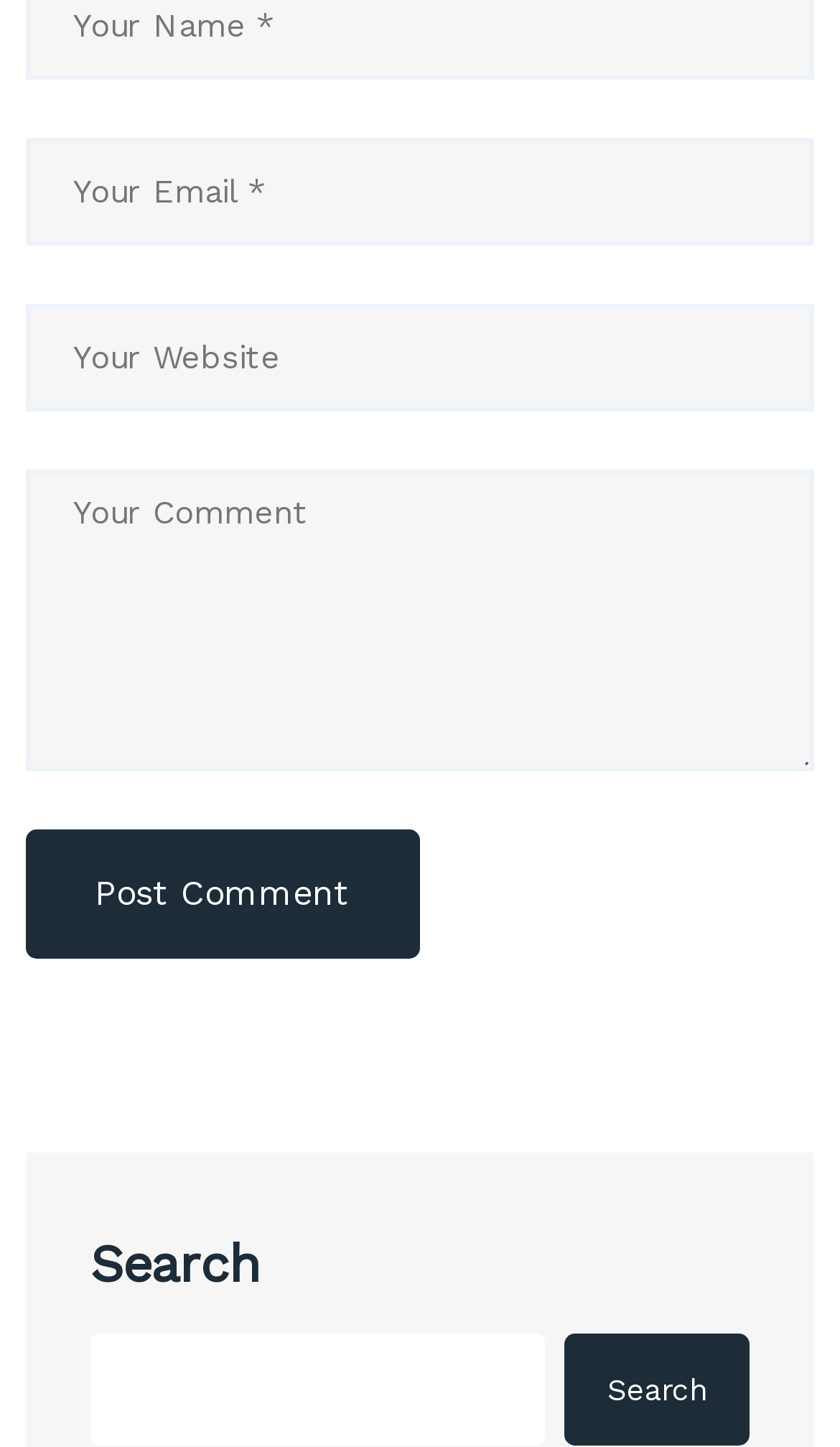How many elements are part of the search function?
Based on the visual content, answer with a single word or a brief phrase.

Three